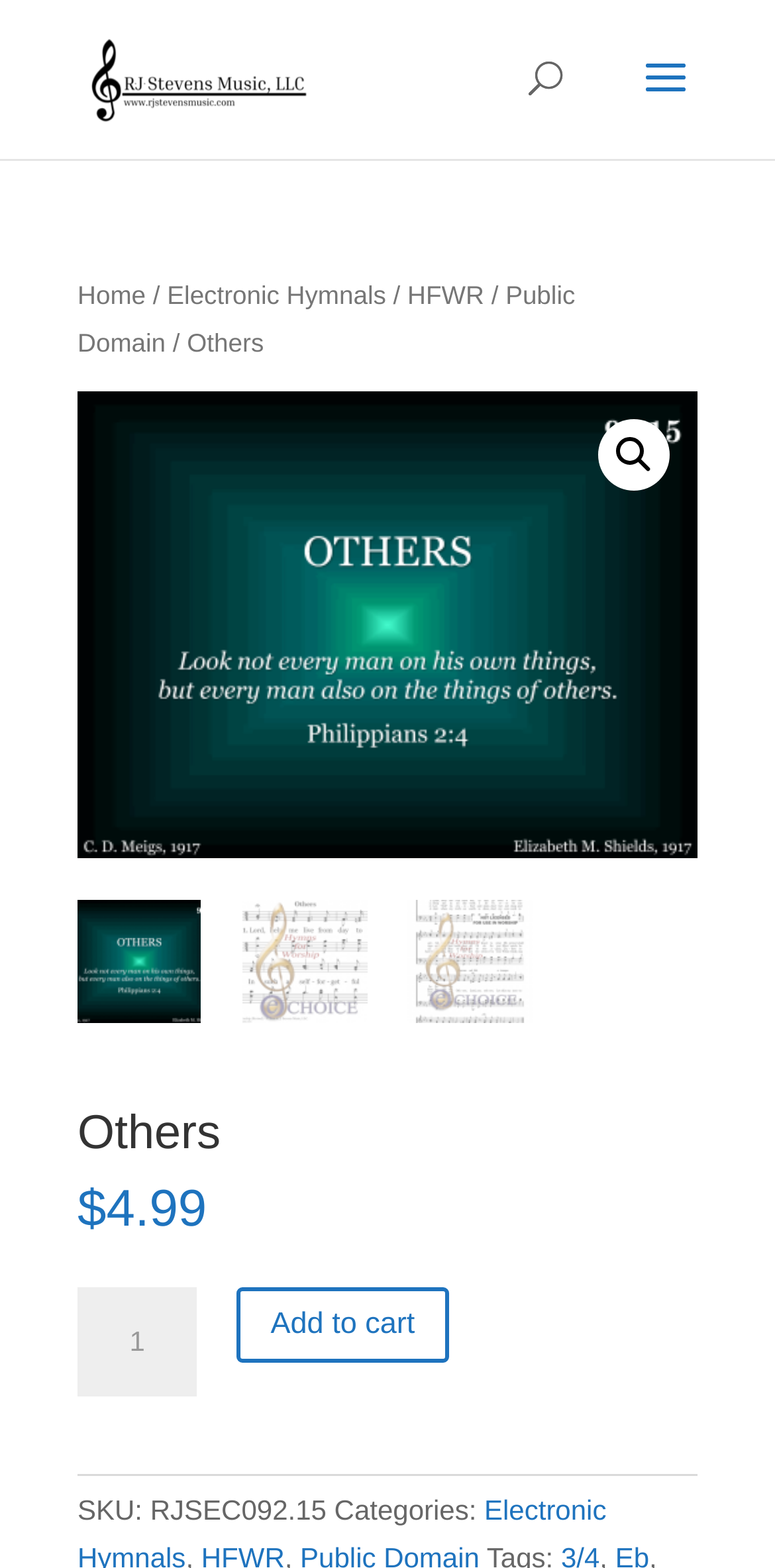Using the information in the image, could you please answer the following question in detail:
What is the purpose of the spinbutton?

I determined the answer by examining the spinbutton element, which has a label 'Product quantity' and allows the user to adjust the quantity of the product.